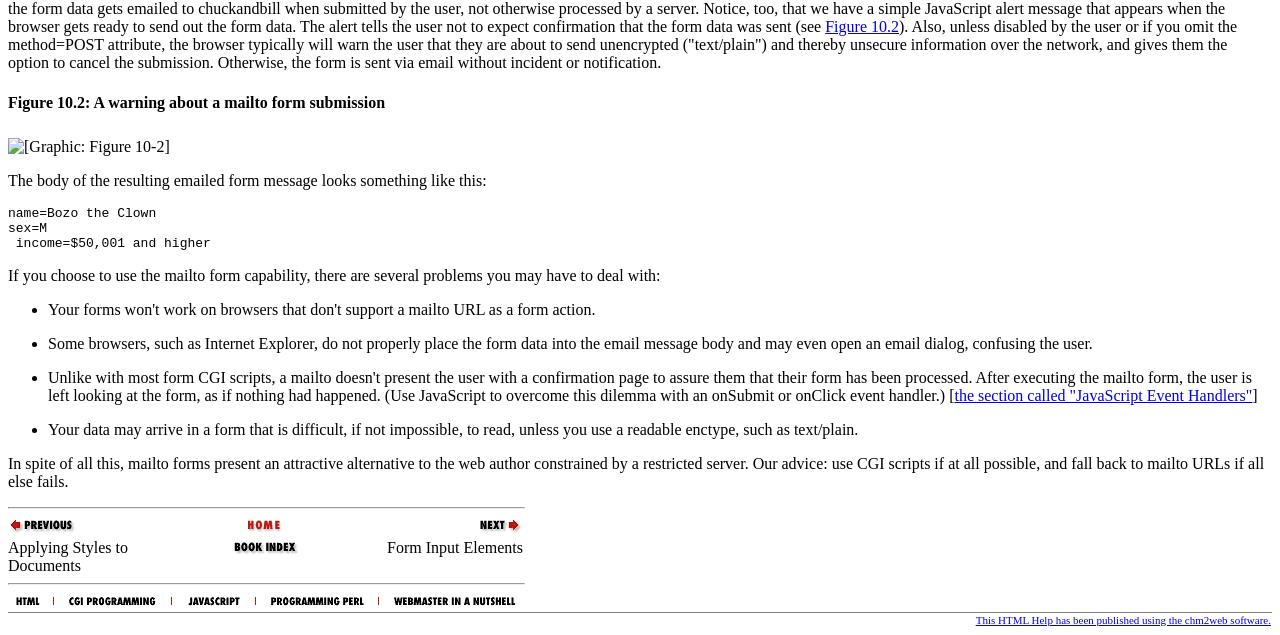Find the bounding box coordinates for the HTML element specified by: "alt="Home"".

[0.18, 0.82, 0.235, 0.847]